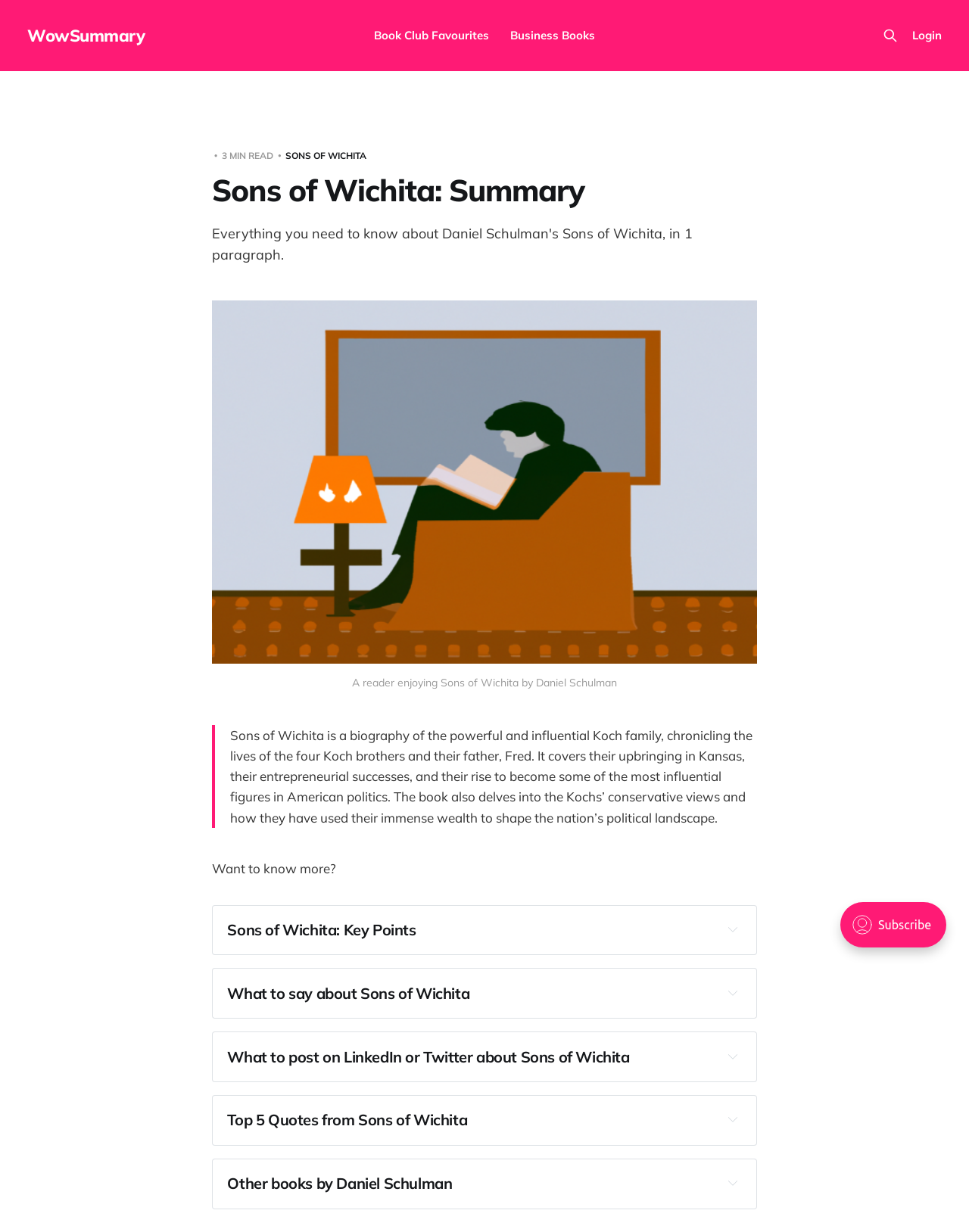Give a one-word or phrase response to the following question: What is the occupation of the author?

Documentary filmmaker